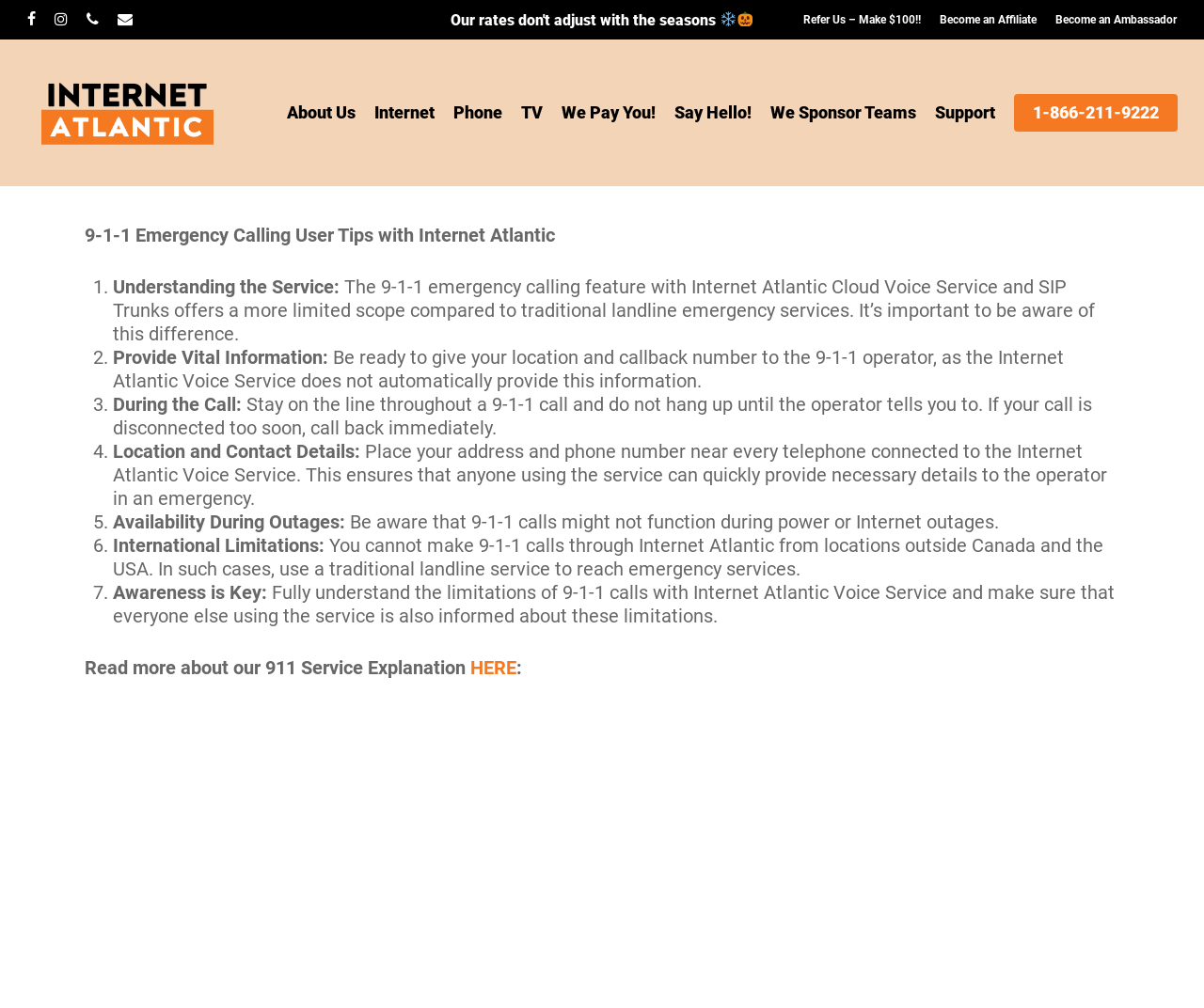Extract the bounding box coordinates for the described element: "Contact Us". The coordinates should be represented as four float numbers between 0 and 1: [left, top, right, bottom].

None